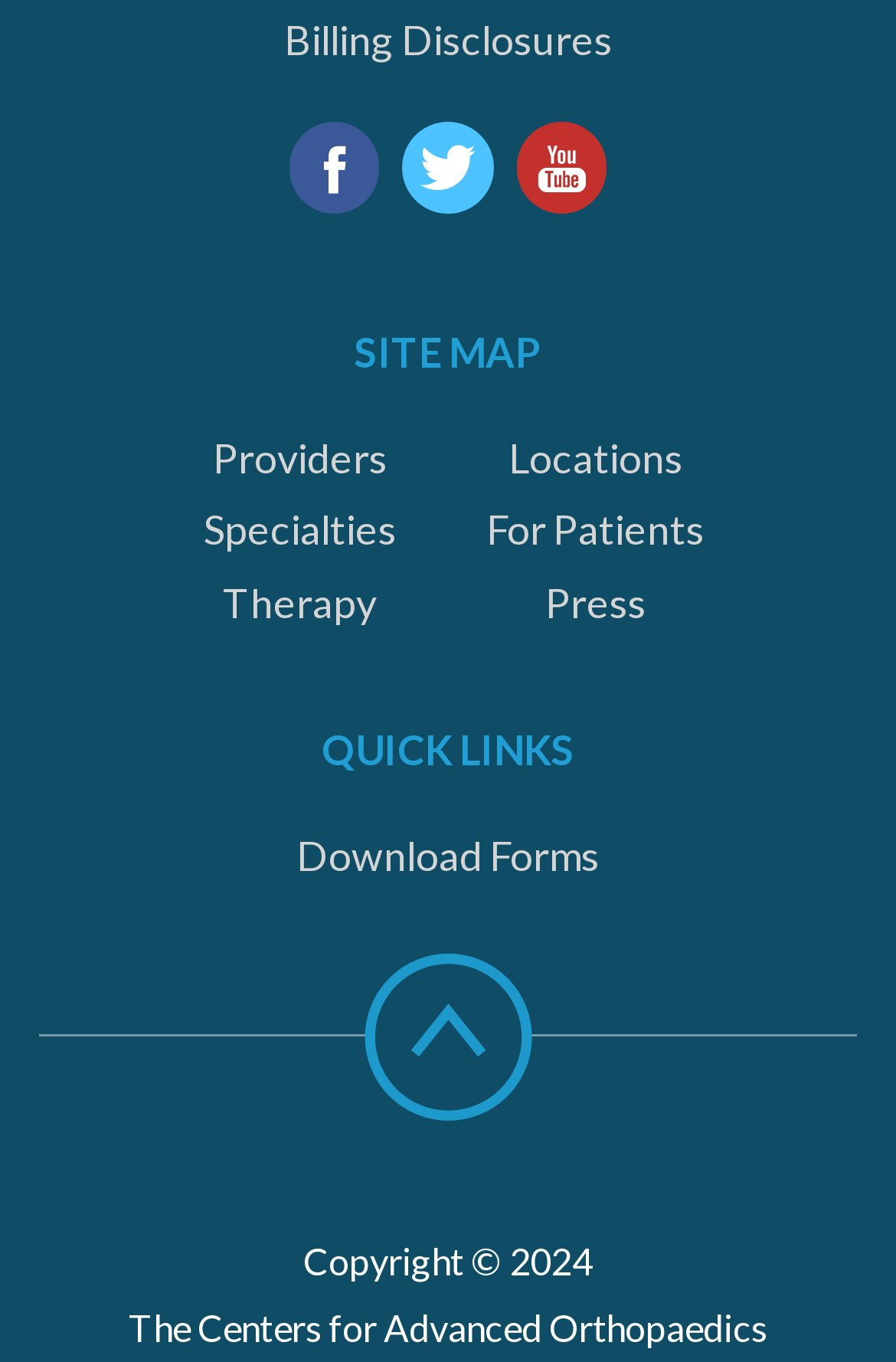Bounding box coordinates should be provided in the format (top-left x, top-left y, bottom-right x, bottom-right y) with all values between 0 and 1. Identify the bounding box for this UI element: Press

[0.543, 0.424, 0.787, 0.46]